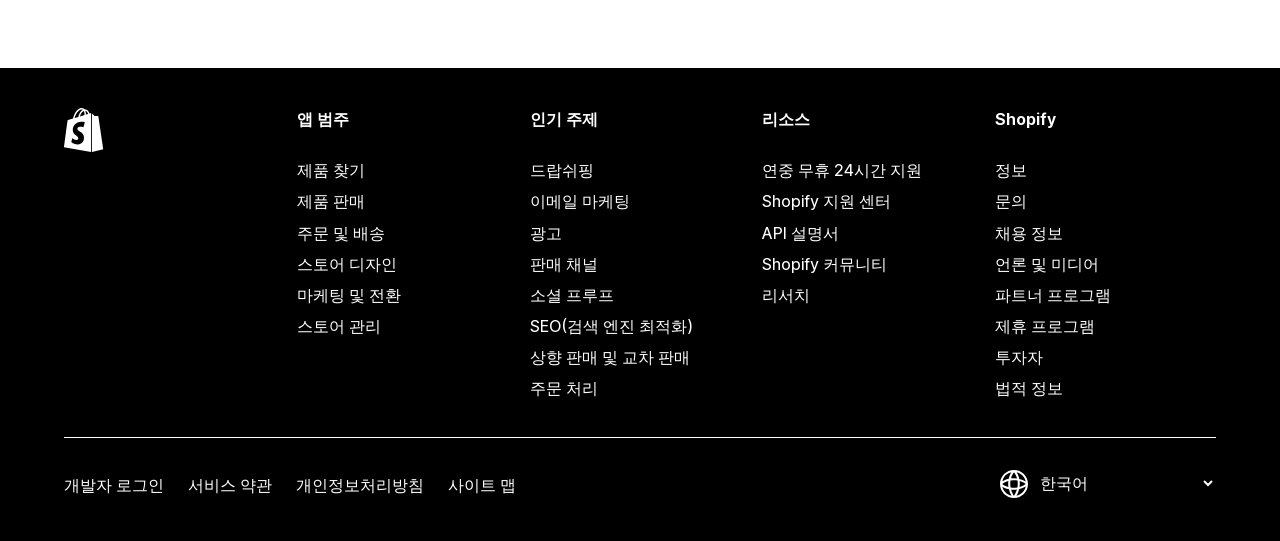Based on the image, please elaborate on the answer to the following question:
What is the purpose of the 'API 설명서' link?

The 'API 설명서' link is part of the '리소스' section, which suggests that it provides resources or documentation related to APIs. The link is likely to provide detailed documentation or guides for using APIs.